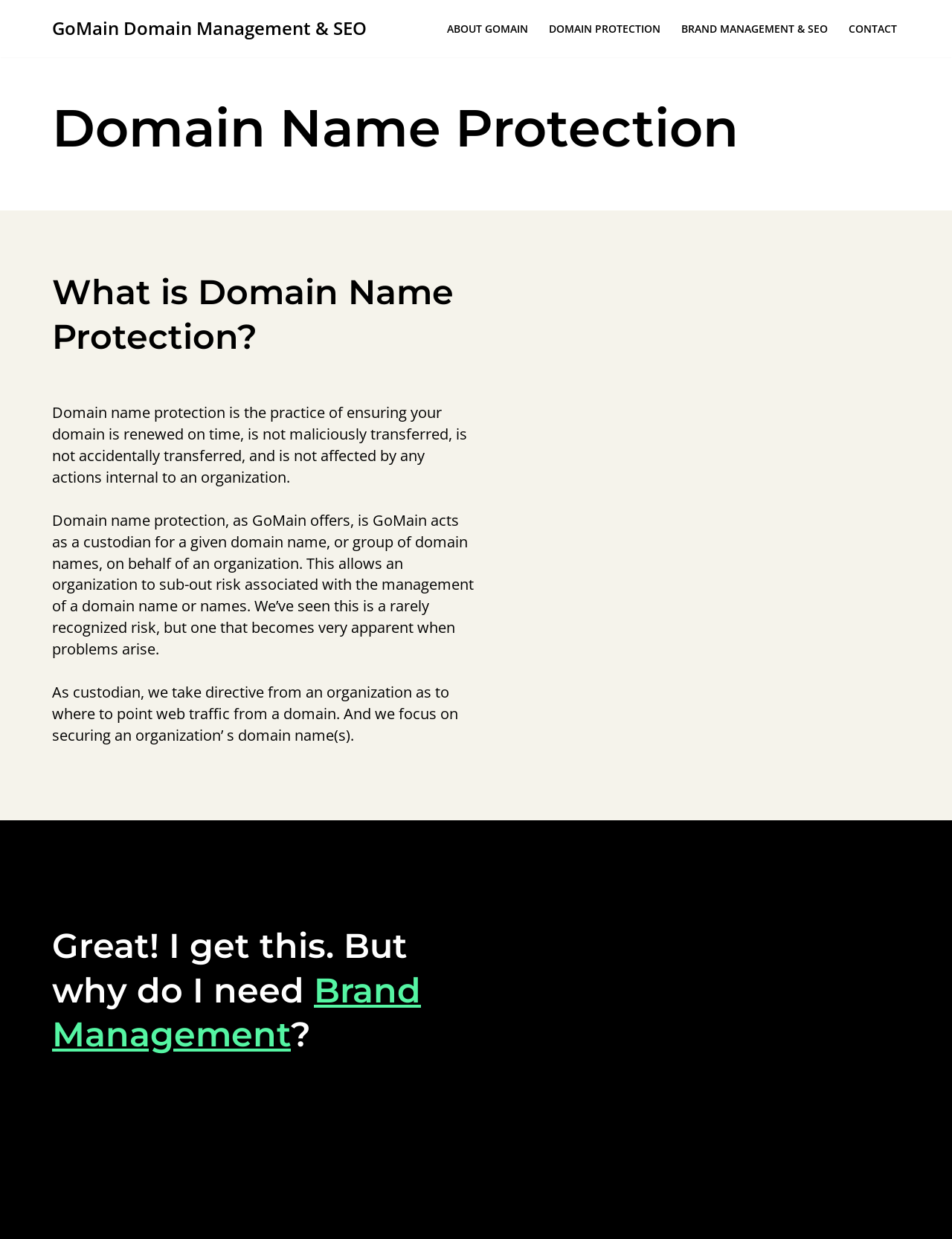Please find and generate the text of the main header of the webpage.

Domain Name Protection